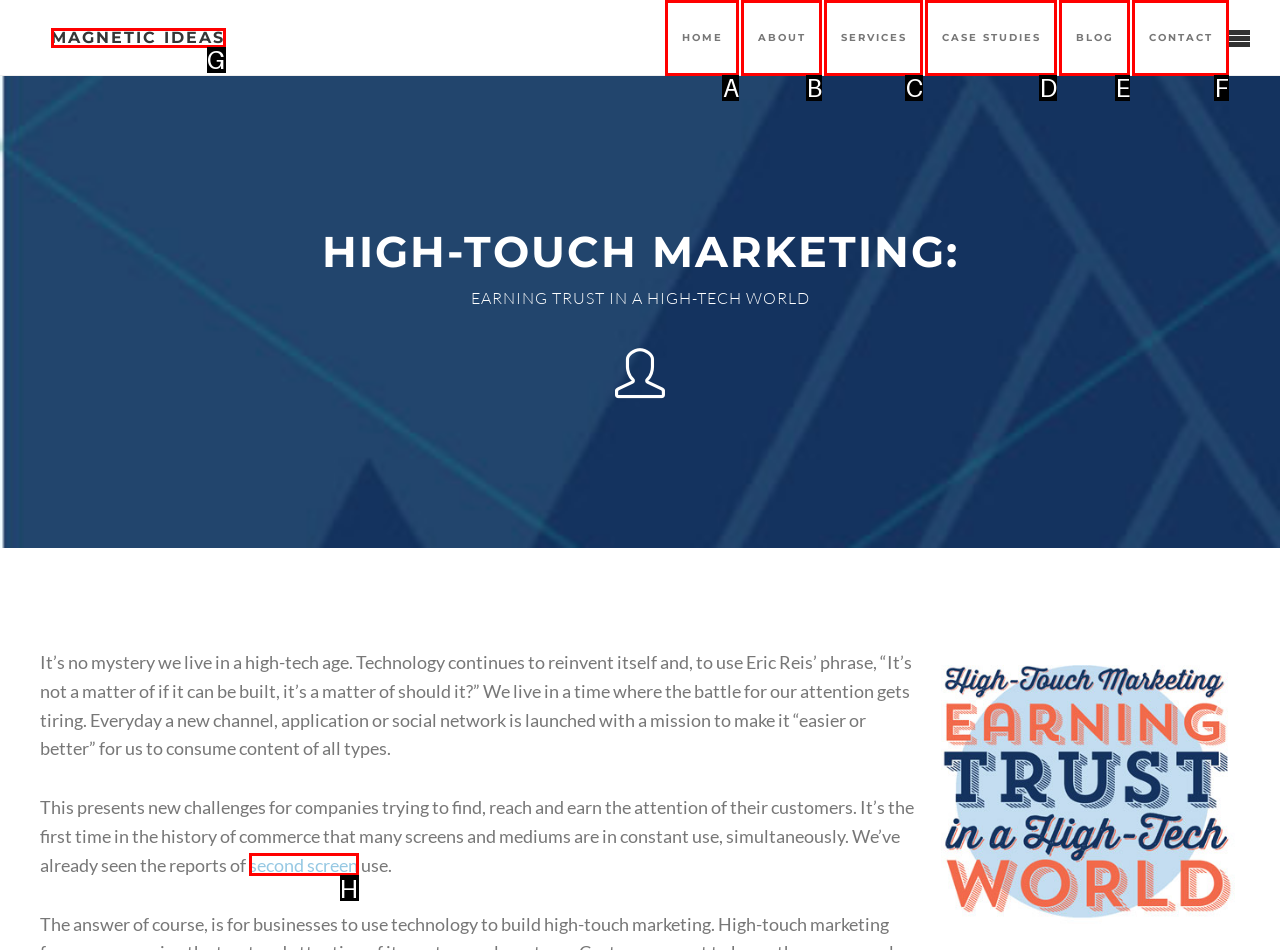Identify which HTML element matches the description: home
Provide your answer in the form of the letter of the correct option from the listed choices.

A